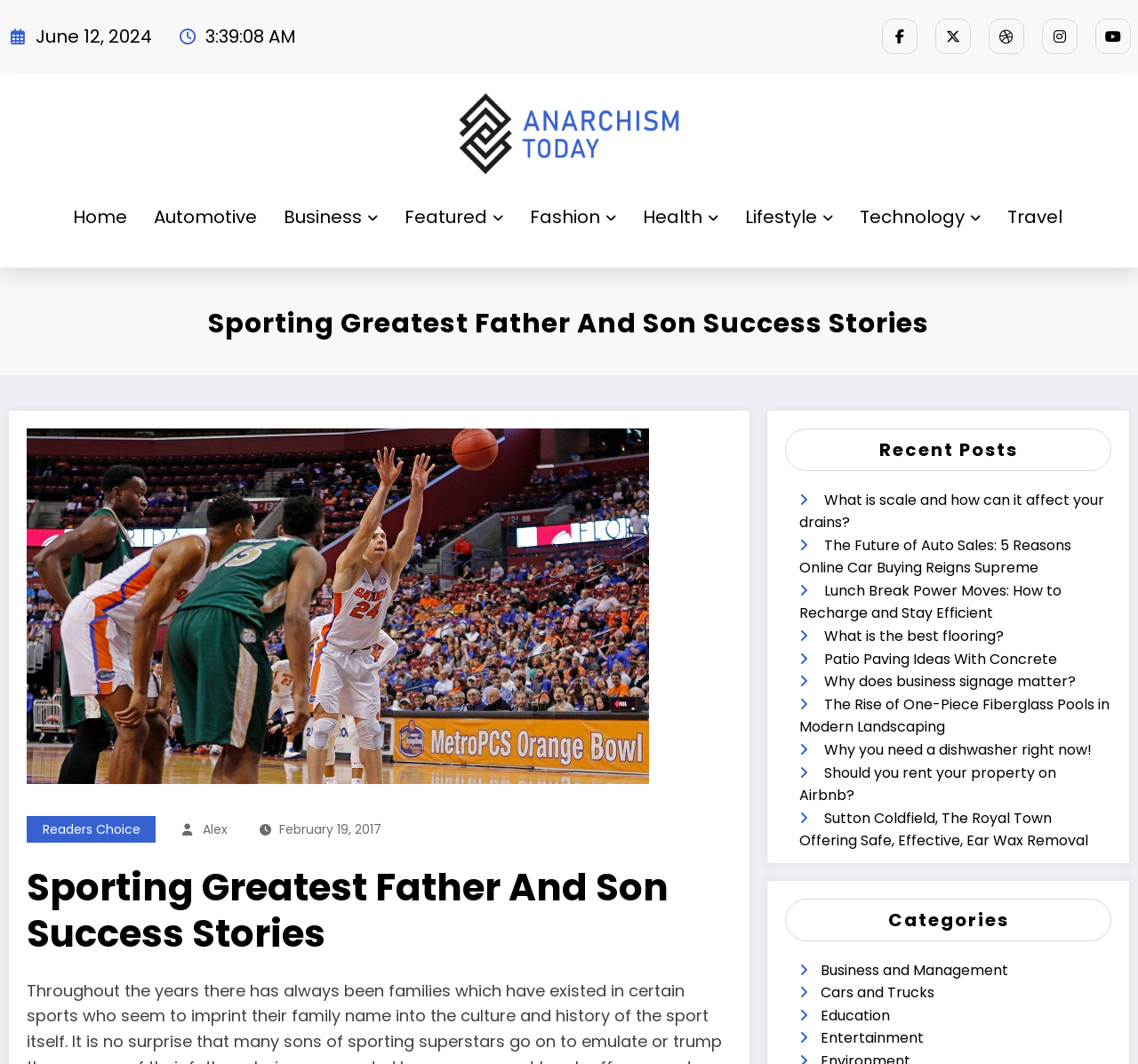Describe all the key features of the webpage in detail.

This webpage is about sporting greatest father and son success stories. At the top, there is a date "June 12, 2024" and a time "3:39:09 AM" on the left side, and five social media links on the right side. Below them, there is a logo of "Anarchism Today" with a link to the website. 

On the left side, there is a navigation menu with links to "Home", "Automotive", "Business", "Featured", "Fashion", "Health", "Lifestyle", "Technology", and "Travel". 

The main content of the webpage is divided into three sections. The first section is about sporting greatest father and son success stories, with a heading and a figure. There are also links to "Readers Choice", "Alex", and "February 19, 2017" below the figure. 

The second section is titled "Recent Posts" and lists nine news articles with links, including "What is scale and how can it affect your drains?", "The Future of Auto Sales: 5 Reasons Online Car Buying Reigns Supreme", and "Why does business signage matter?". 

The third section is titled "Categories" and lists five categories with links, including "Business and Management", "Cars and Trucks", "Education", "Entertainment", and others.